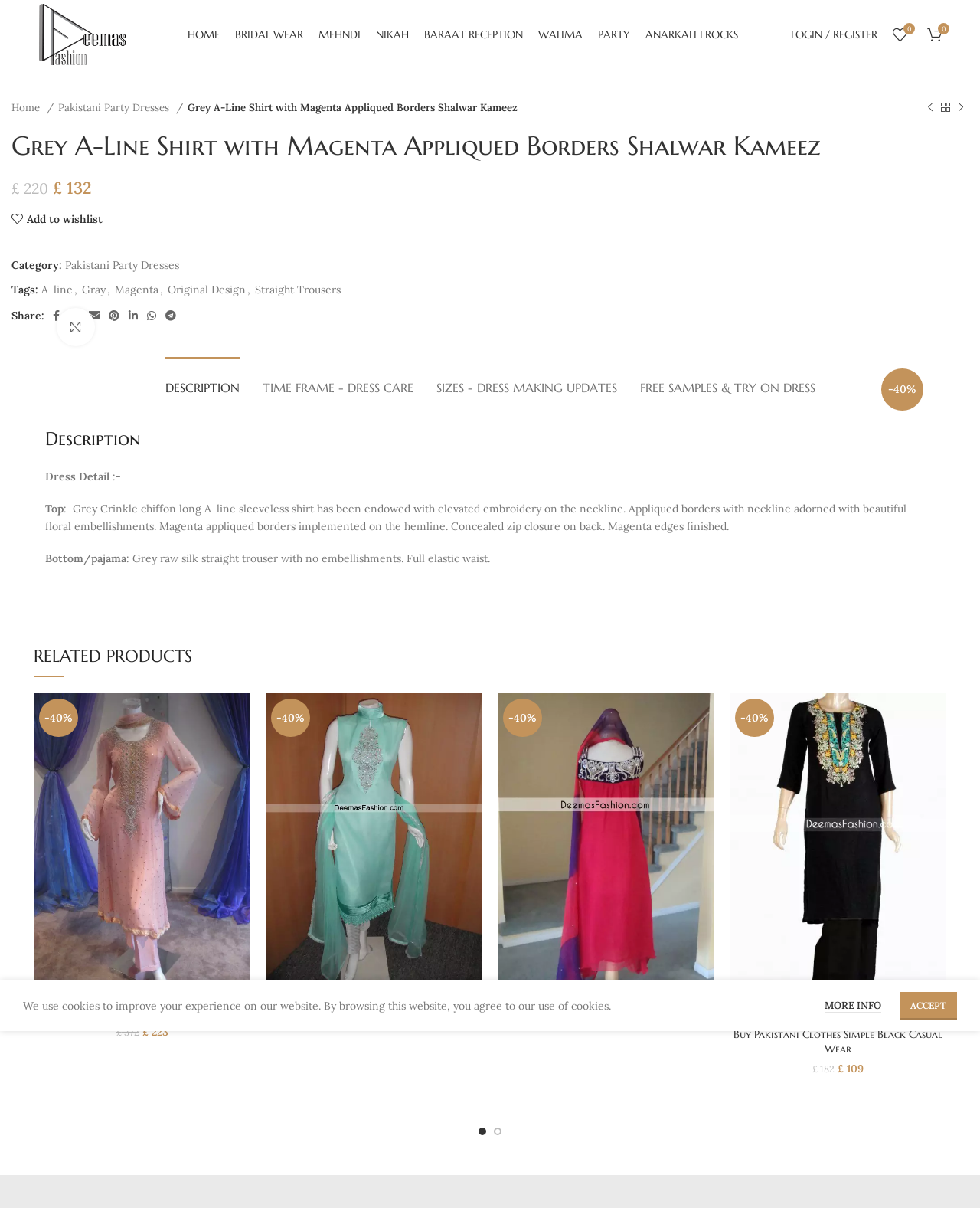Determine the bounding box of the UI component based on this description: "Login / Register". The bounding box coordinates should be four float values between 0 and 1, i.e., [left, top, right, bottom].

[0.799, 0.016, 0.903, 0.041]